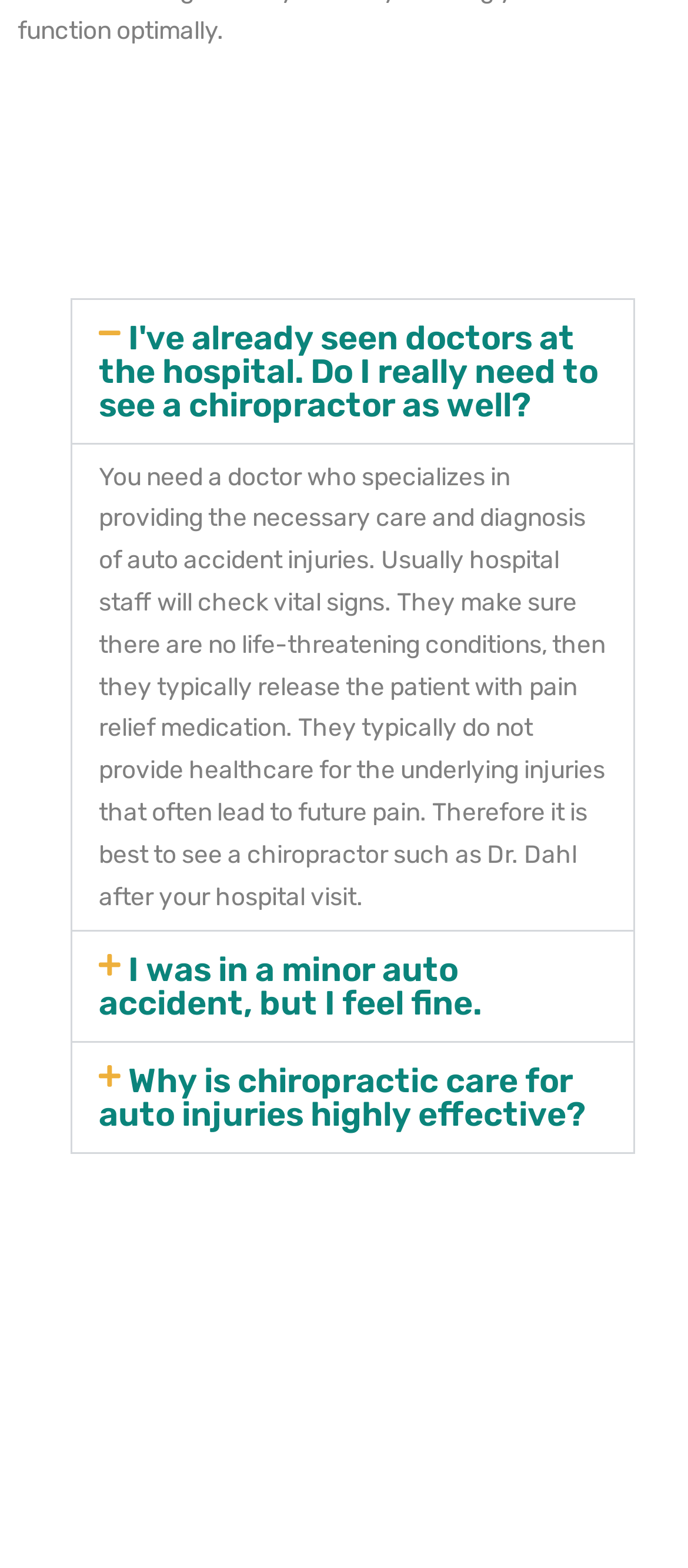What is the consequence of not seeing a chiropractor after an auto accident?
Refer to the image and give a detailed answer to the question.

According to the webpage, if you do not see a chiropractor after an auto accident, you may experience future pain due to underlying injuries that are not addressed by hospital staff.